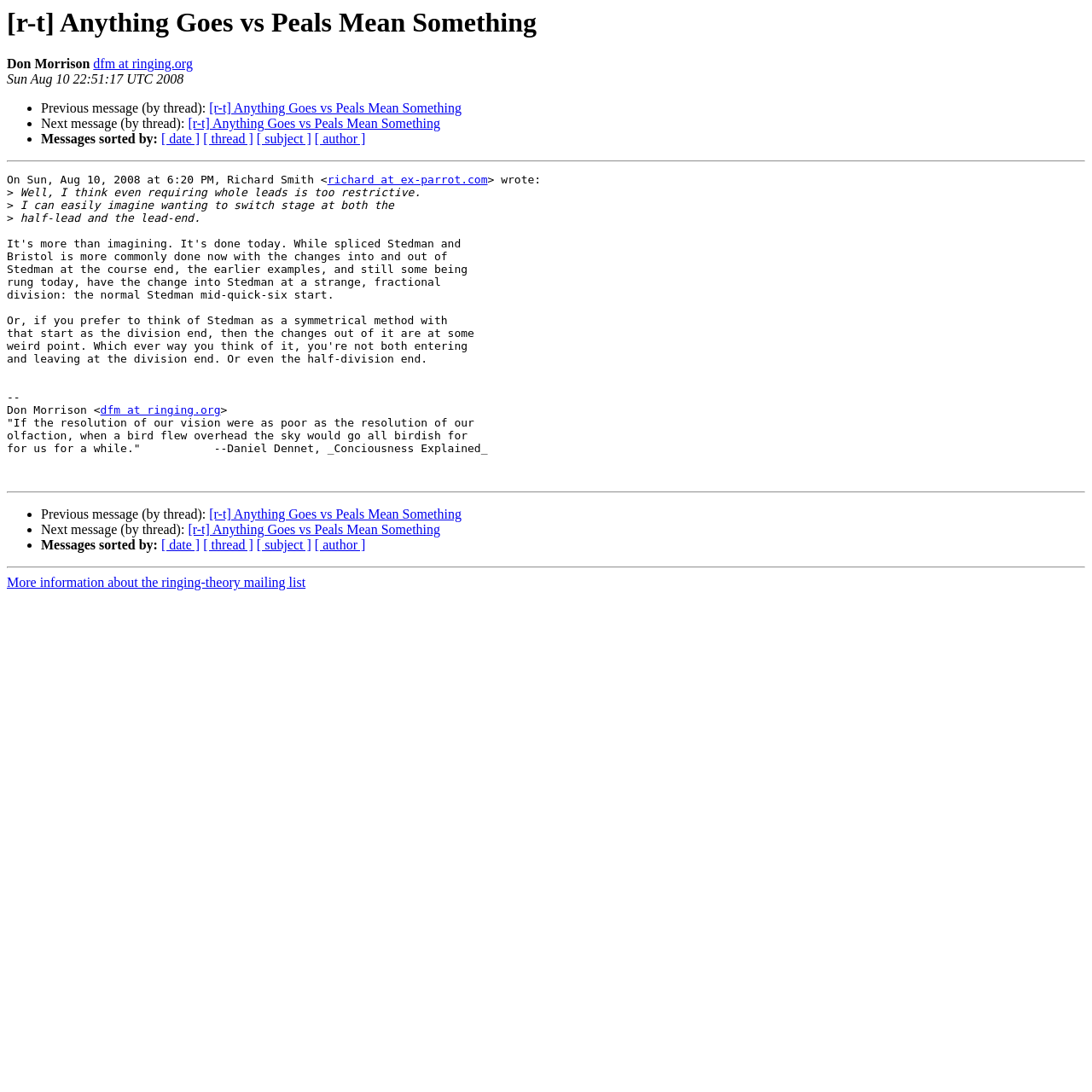What is the date of the message?
Answer the question in a detailed and comprehensive manner.

I found the answer by looking at the text 'Sun Aug 10 22:51:17 UTC 2008' which is located near the top of the webpage, indicating the date and time the message was sent.